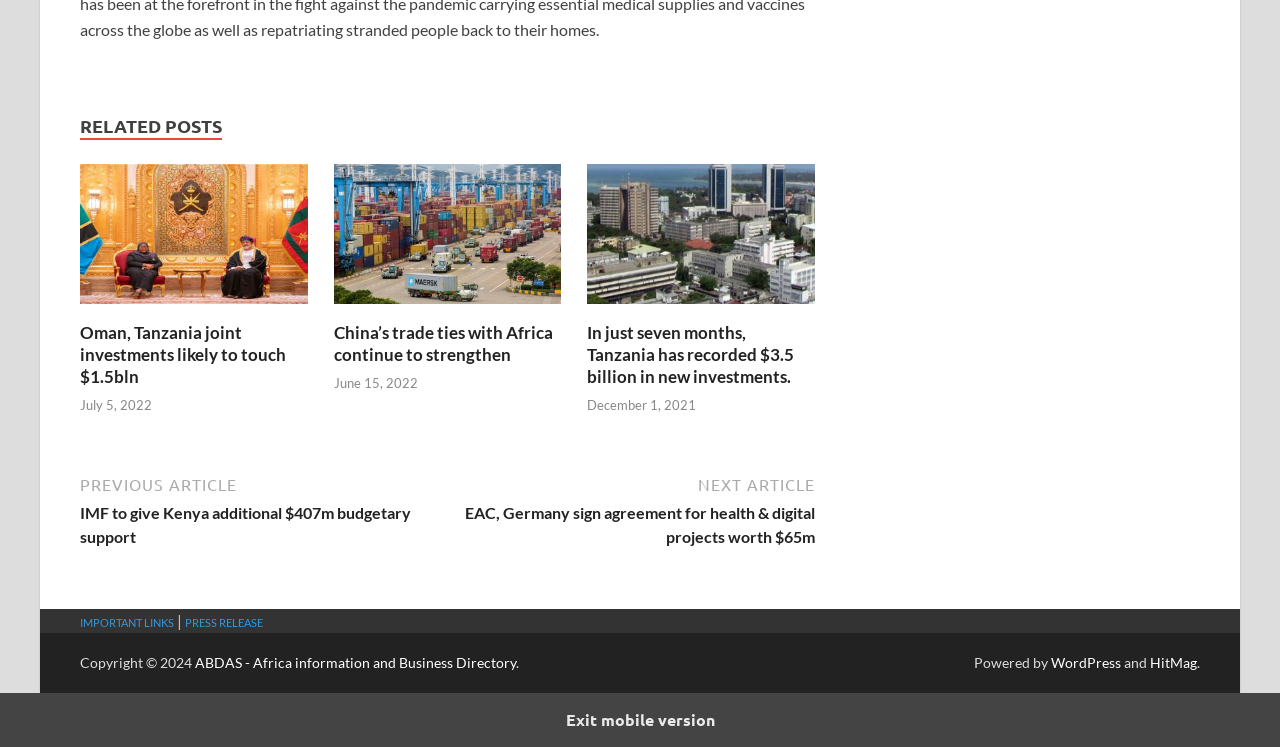What is the name of the platform that powers the website?
Please interpret the details in the image and answer the question thoroughly.

I looked at the footer of the webpage and found the information about the platform that powers the website, which is WordPress.